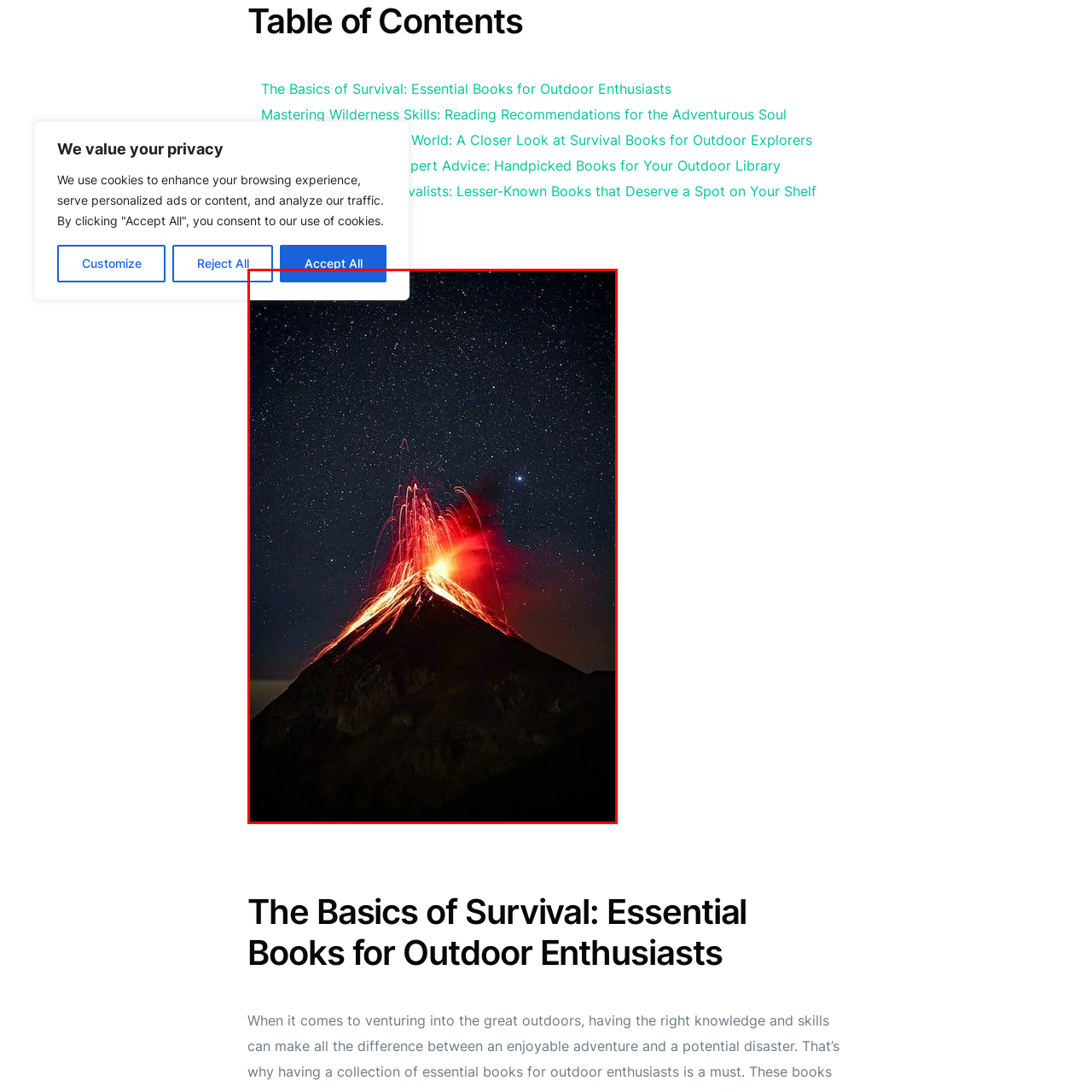Generate a detailed caption for the image contained in the red outlined area.

The image showcases a stunning volcanic eruption under a starry night sky. The volcano's summit is dramatically illuminated, with vibrant streaks of glowing lava cascading down its slopes, creating a fiery contrast against the darkened landscape. The surrounding area is shrouded in shadow, but the brilliance of the eruption captivates attention, drawing the eye upwards to the cosmos above. Stars twinkle in the background, adding to the ethereal atmosphere of this natural spectacle. This breathtaking display illustrates the raw power of nature and the awe-inspiring beauty of volcanic activity.